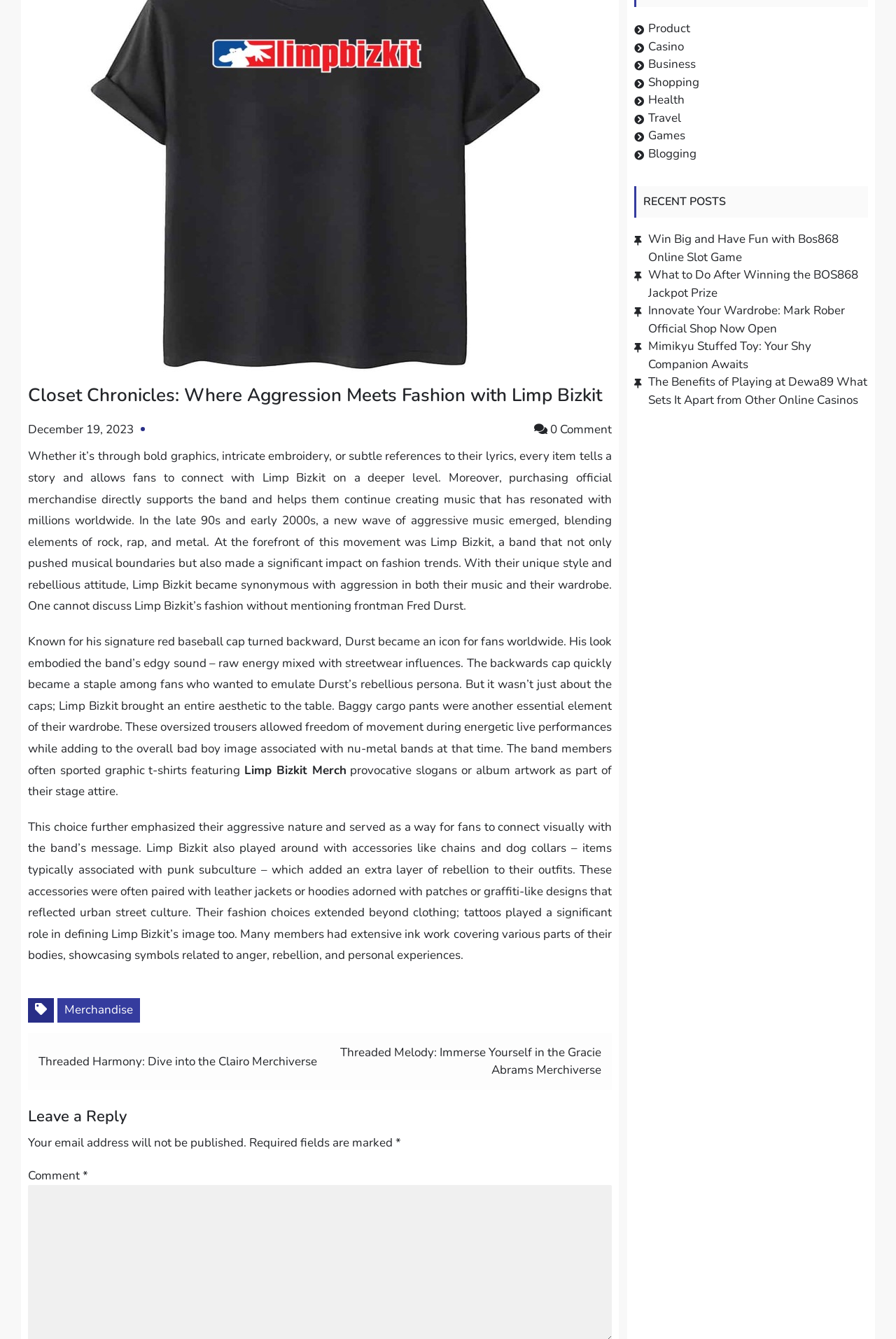Determine the bounding box coordinates for the HTML element described here: "Casino".

[0.724, 0.029, 0.763, 0.041]